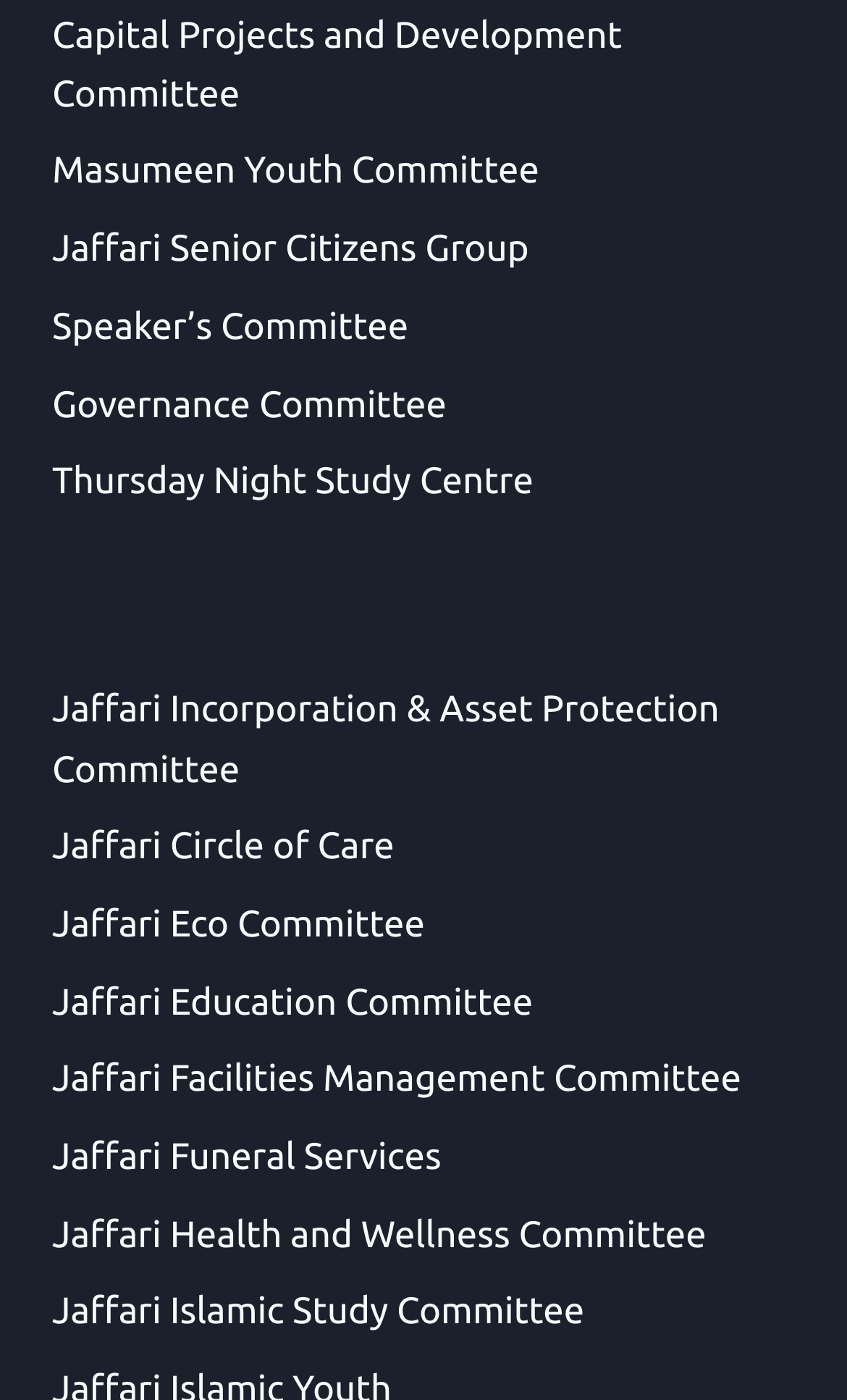Determine the bounding box coordinates of the clickable area required to perform the following instruction: "Learn about Jaffari Health and Wellness Committee". The coordinates should be represented as four float numbers between 0 and 1: [left, top, right, bottom].

[0.062, 0.861, 0.834, 0.903]